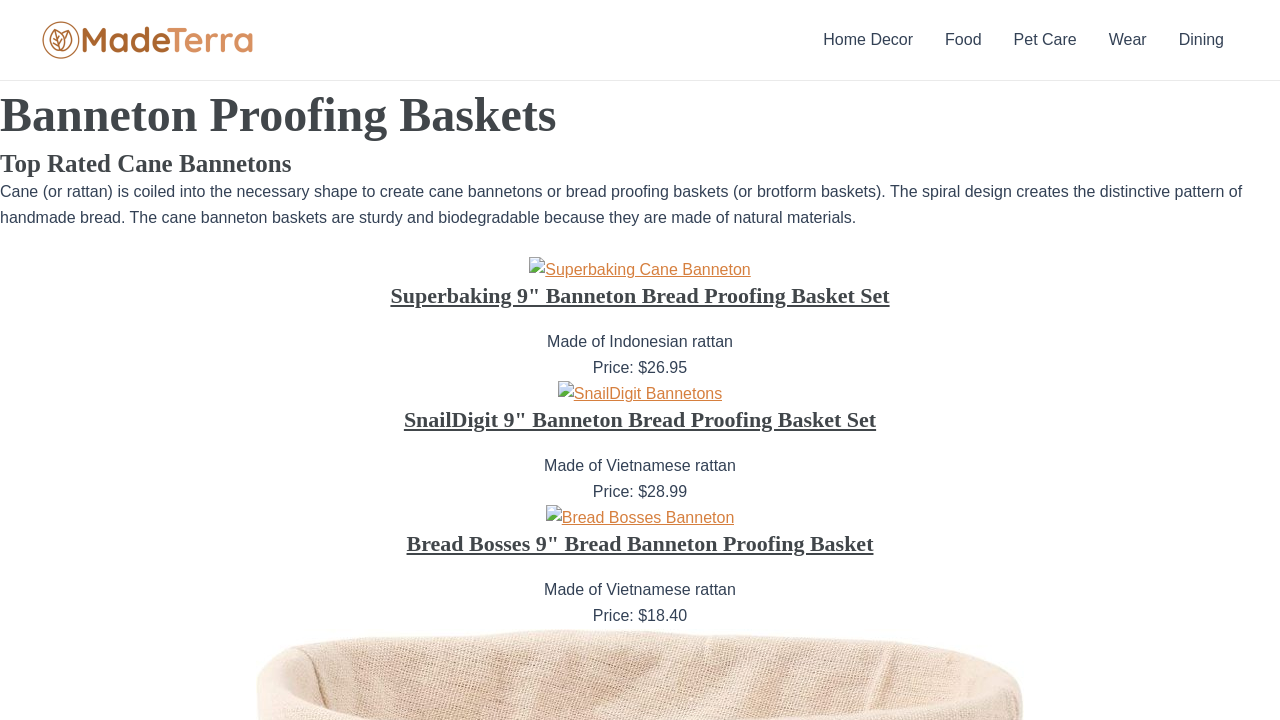Please identify the bounding box coordinates of the element's region that needs to be clicked to fulfill the following instruction: "Check the price of SnailDigit 9" Banneton Bread Proofing Basket Set". The bounding box coordinates should consist of four float numbers between 0 and 1, i.e., [left, top, right, bottom].

[0.463, 0.671, 0.537, 0.694]